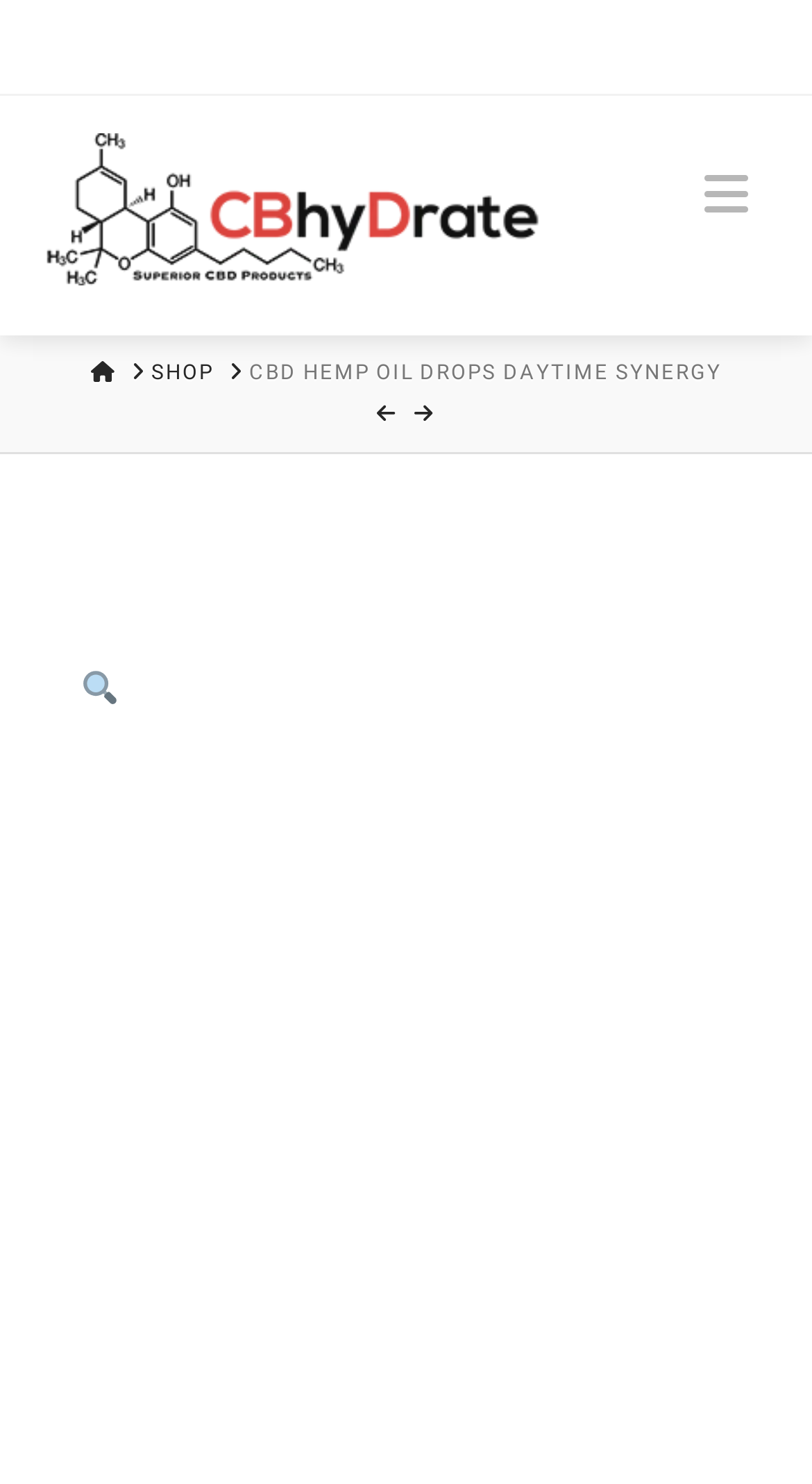Extract the primary headline from the webpage and present its text.

CBD Hemp Oil Drops Daytime Synergy